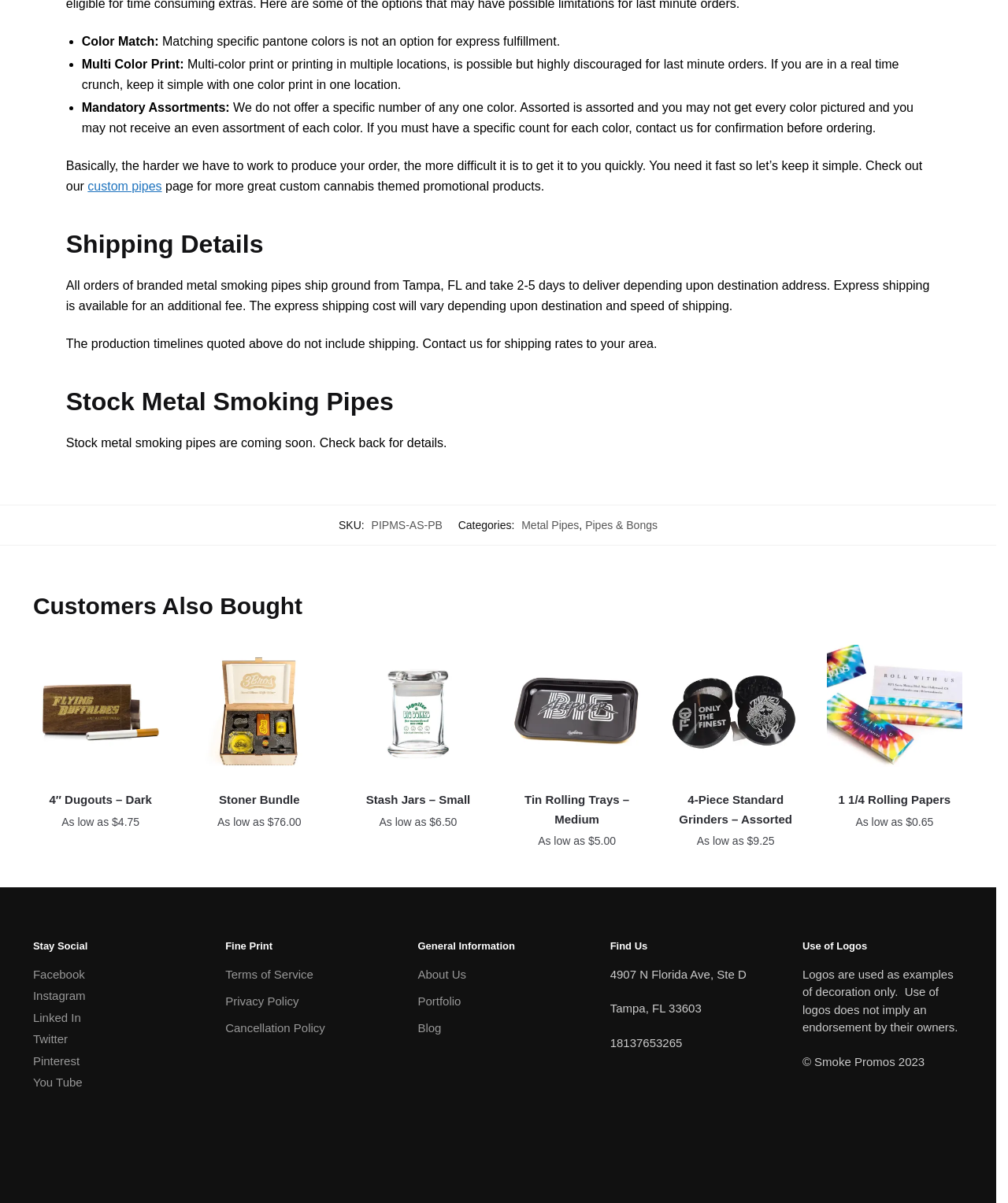Identify the bounding box for the given UI element using the description provided. Coordinates should be in the format (top-left x, top-left y, bottom-right x, bottom-right y) and must be between 0 and 1. Here is the description: About Us

[0.414, 0.799, 0.463, 0.814]